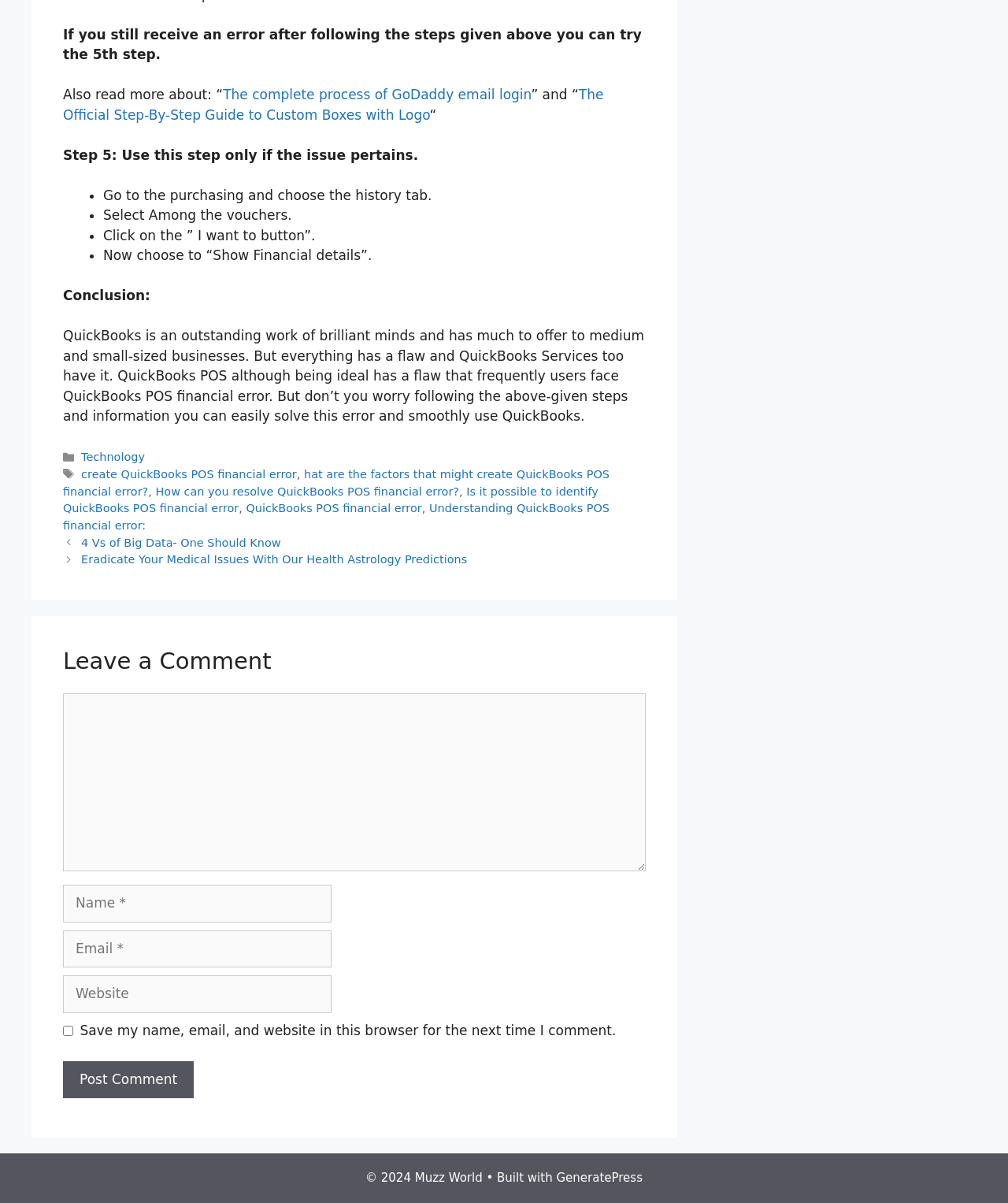What is the name of the website?
Use the information from the screenshot to give a comprehensive response to the question.

At the bottom of the webpage, I can see a copyright notice that mentions '© 2024 Muzz World', which indicates that the name of the website is Muzz World.